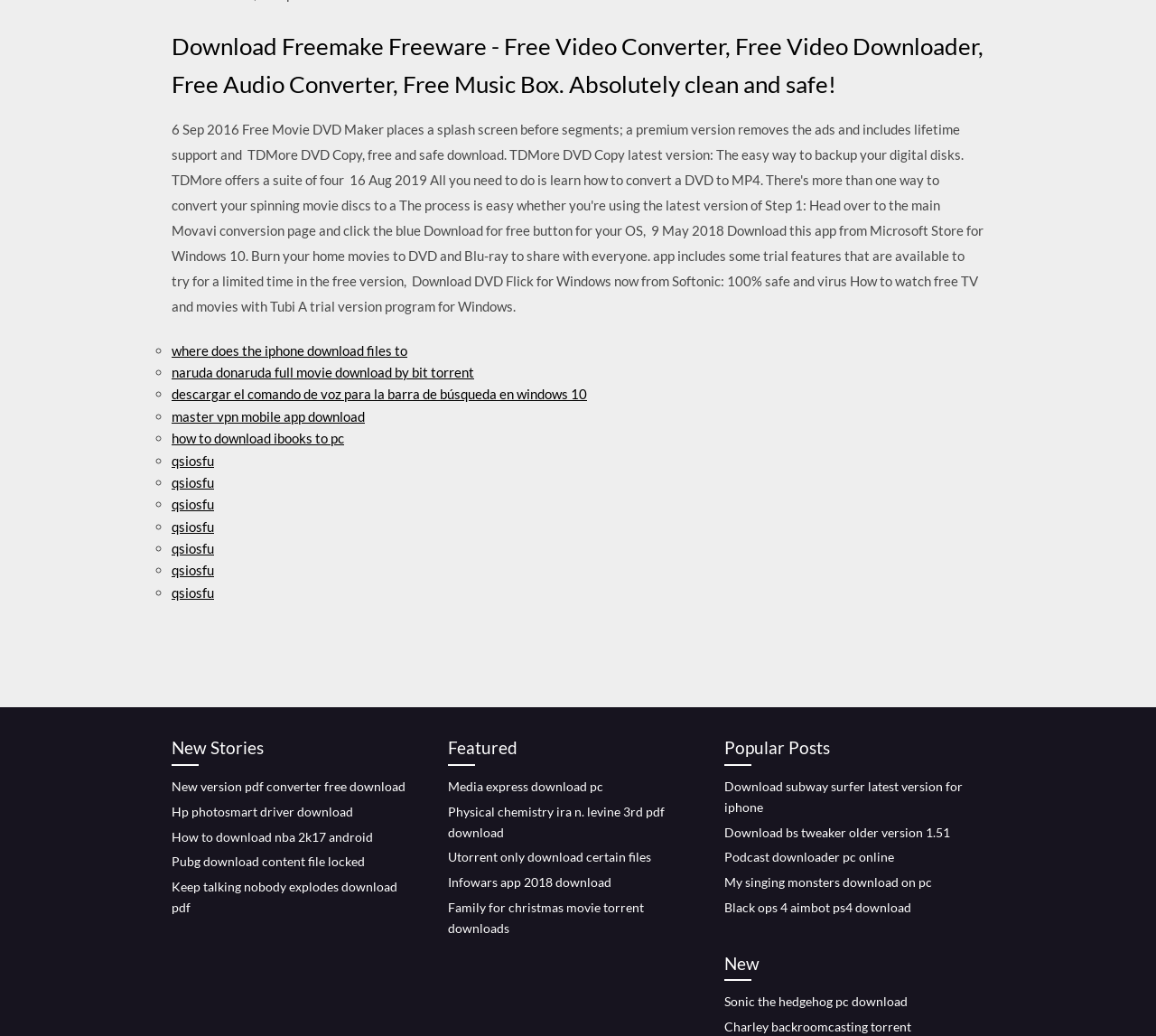What type of files can be downloaded from this webpage?
Provide a detailed answer to the question using information from the image.

The webpage provides links to download various types of files, including video converters, audio converters, music boxes, PDF converters, and games, among others.